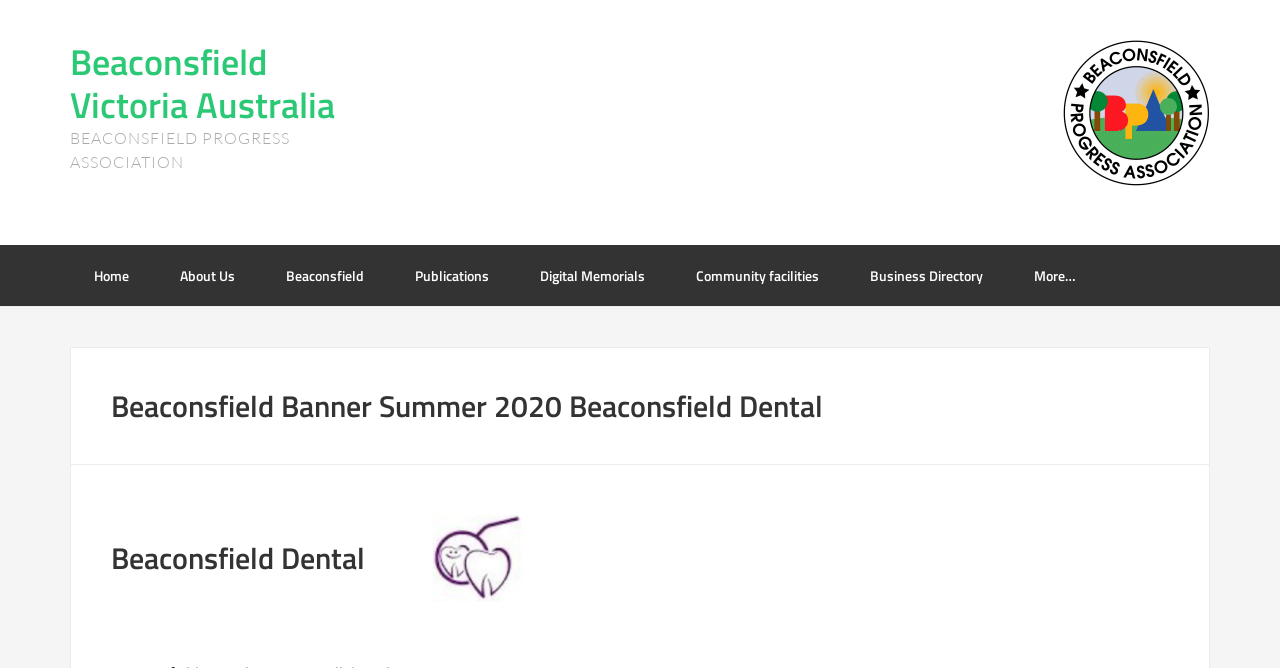How many columns are there in the layout table?
Carefully analyze the image and provide a detailed answer to the question.

I analyzed the 'LayoutTable' element and found that it contains two 'LayoutTableCell' elements, which suggests that there are two columns in the table.